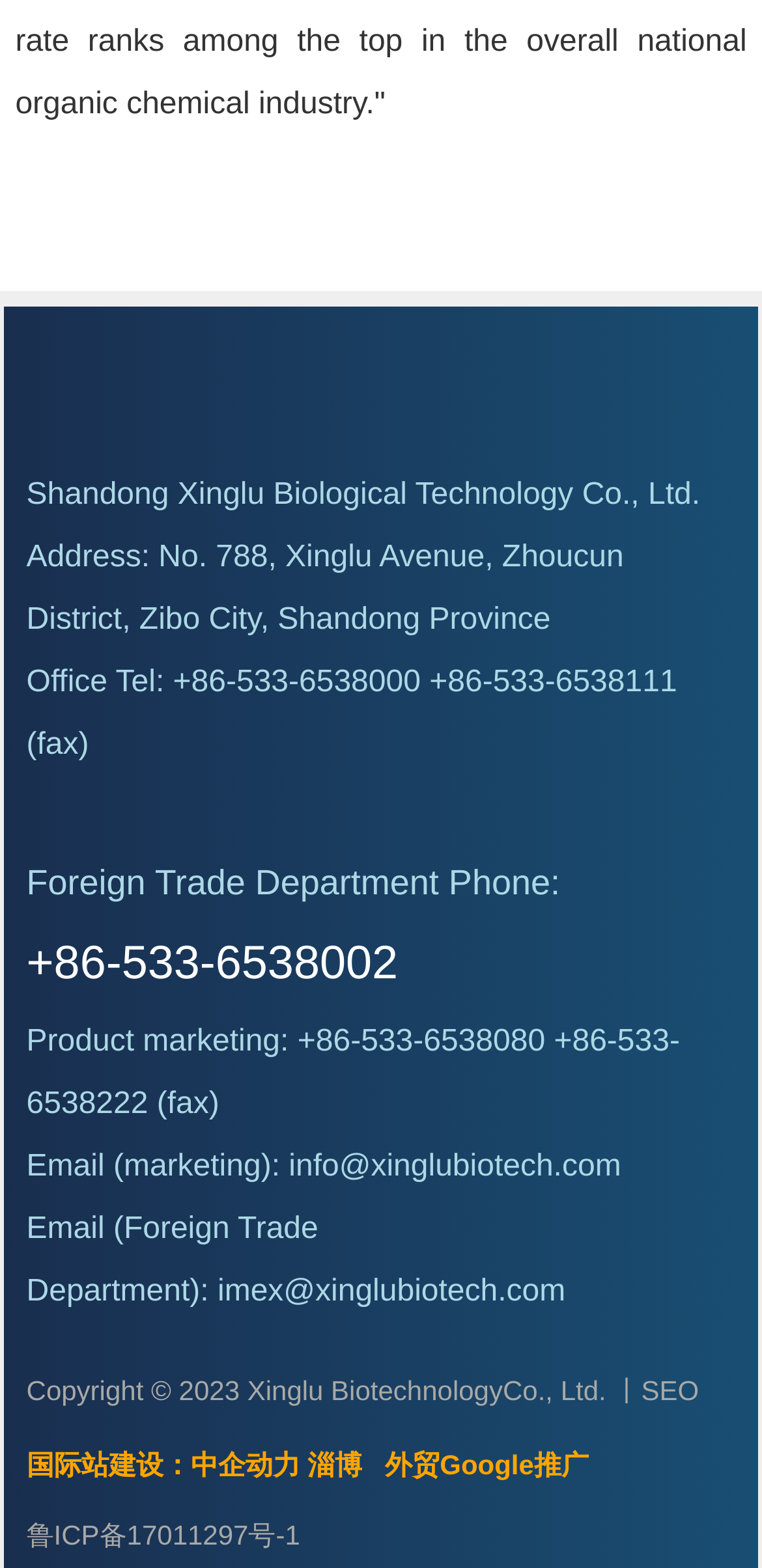What is the email address for marketing?
Provide a fully detailed and comprehensive answer to the question.

The email address for marketing is obtained from the link element that contains the text 'info@xinglubiotech.com', which is located below the 'Product marketing:' label.